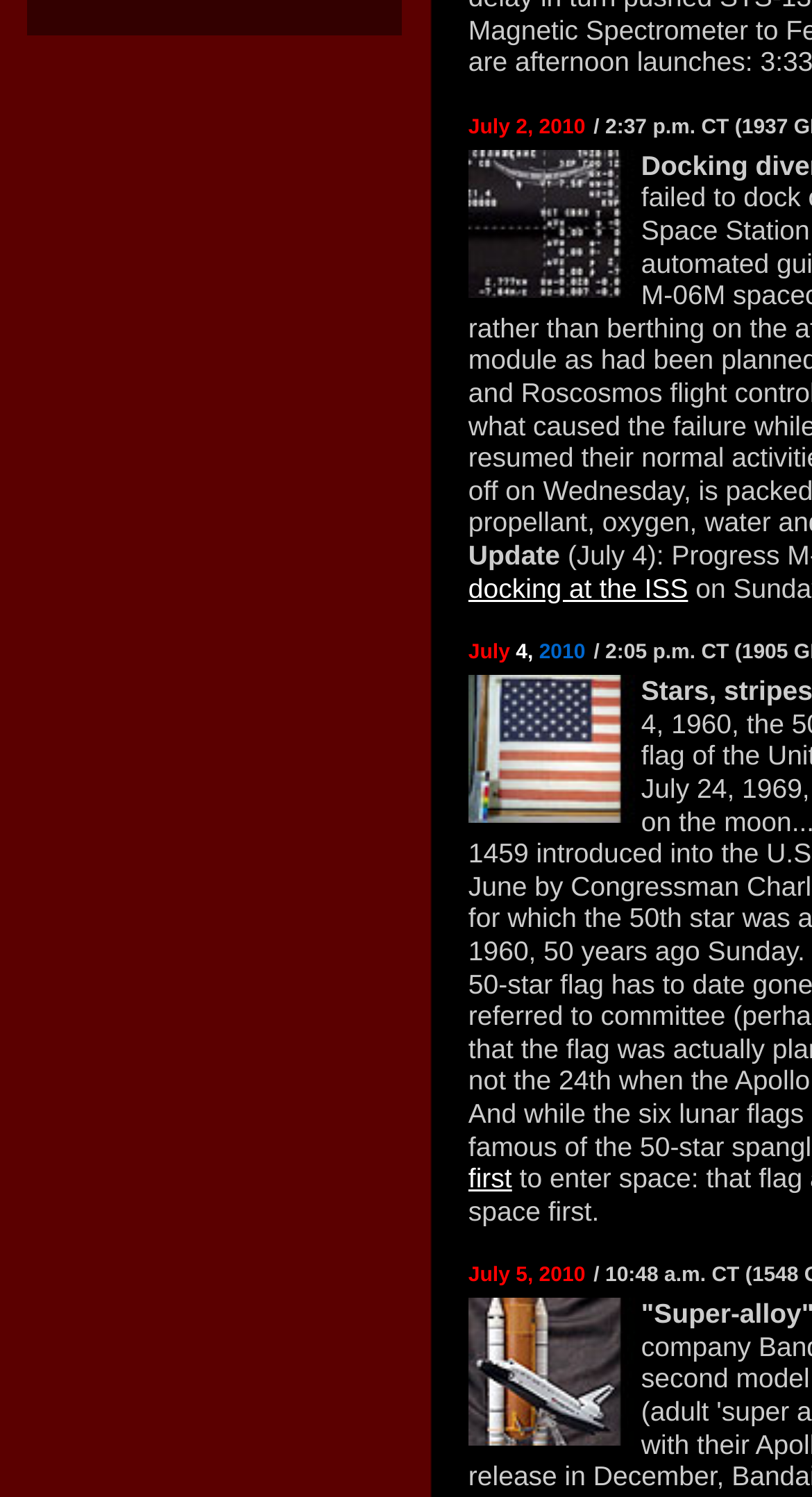Given the webpage screenshot, identify the bounding box of the UI element that matches this description: "July 4, 2010".

[0.577, 0.429, 0.721, 0.444]